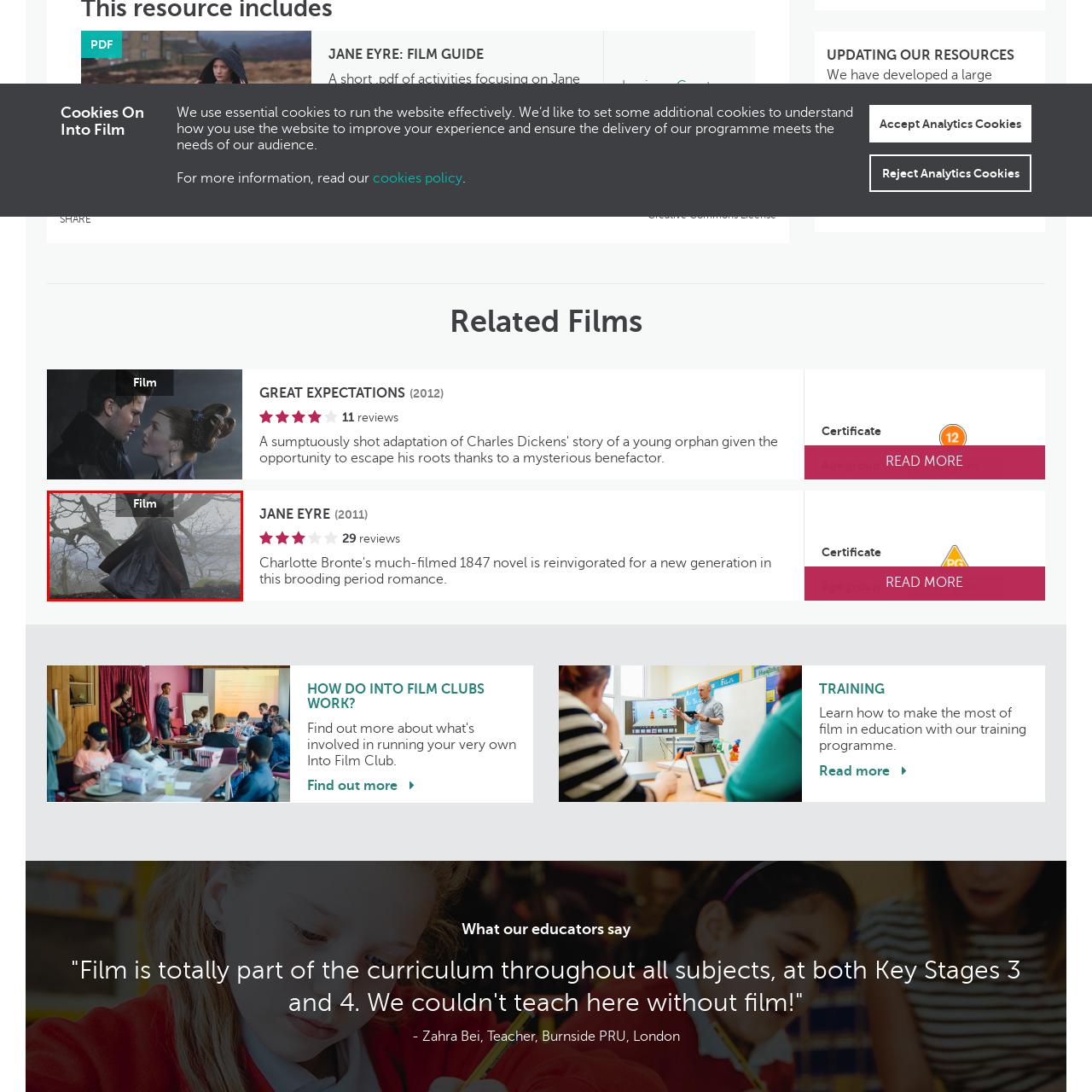Concentrate on the image inside the red border and answer the question in one word or phrase: 
What type of landscape is in the background?

Misty, atmospheric